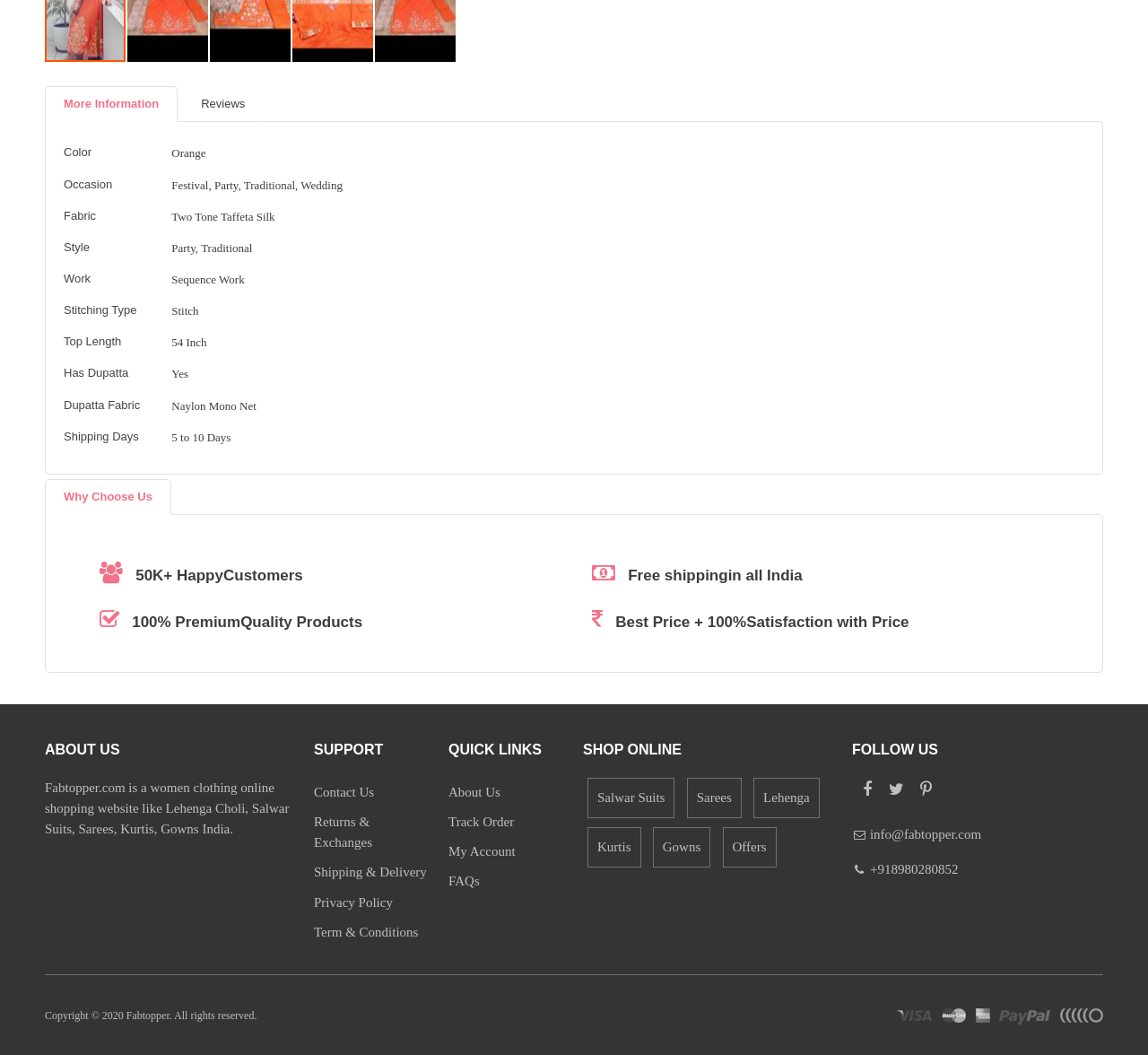Please pinpoint the bounding box coordinates for the region I should click to adhere to this instruction: "View 'Reviews'".

[0.159, 0.082, 0.23, 0.116]